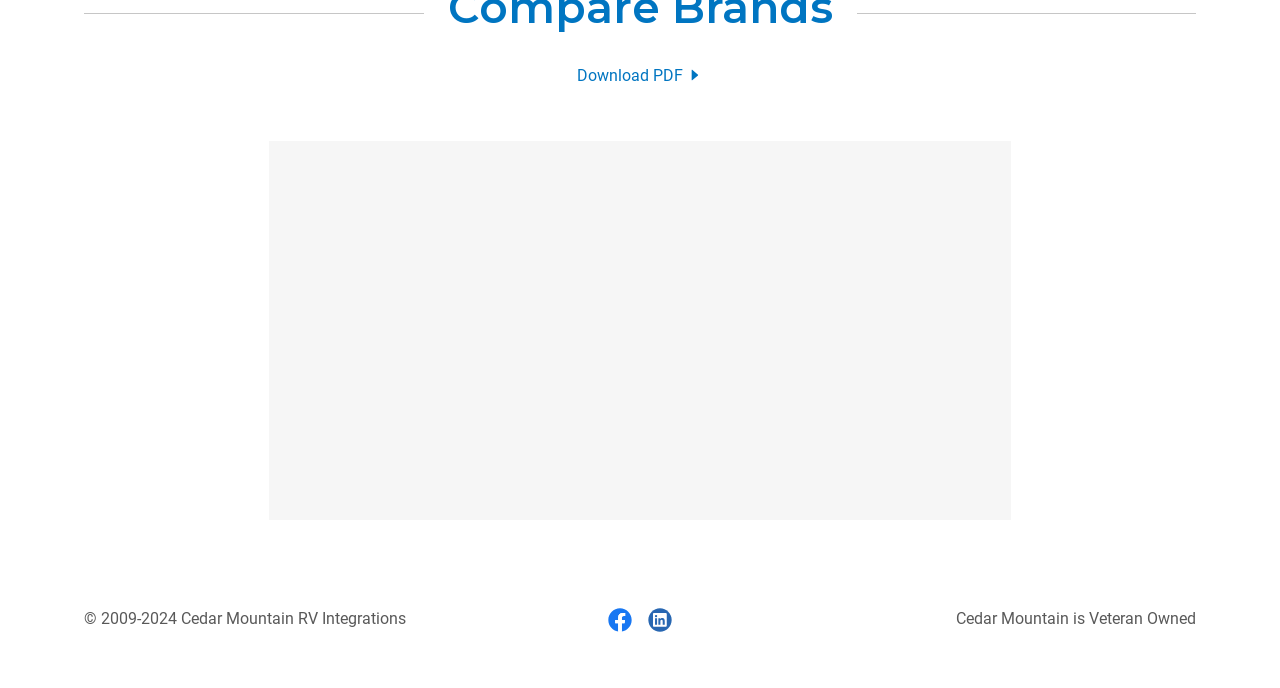Respond to the question with just a single word or phrase: 
How many social media links are at the bottom of the webpage?

2